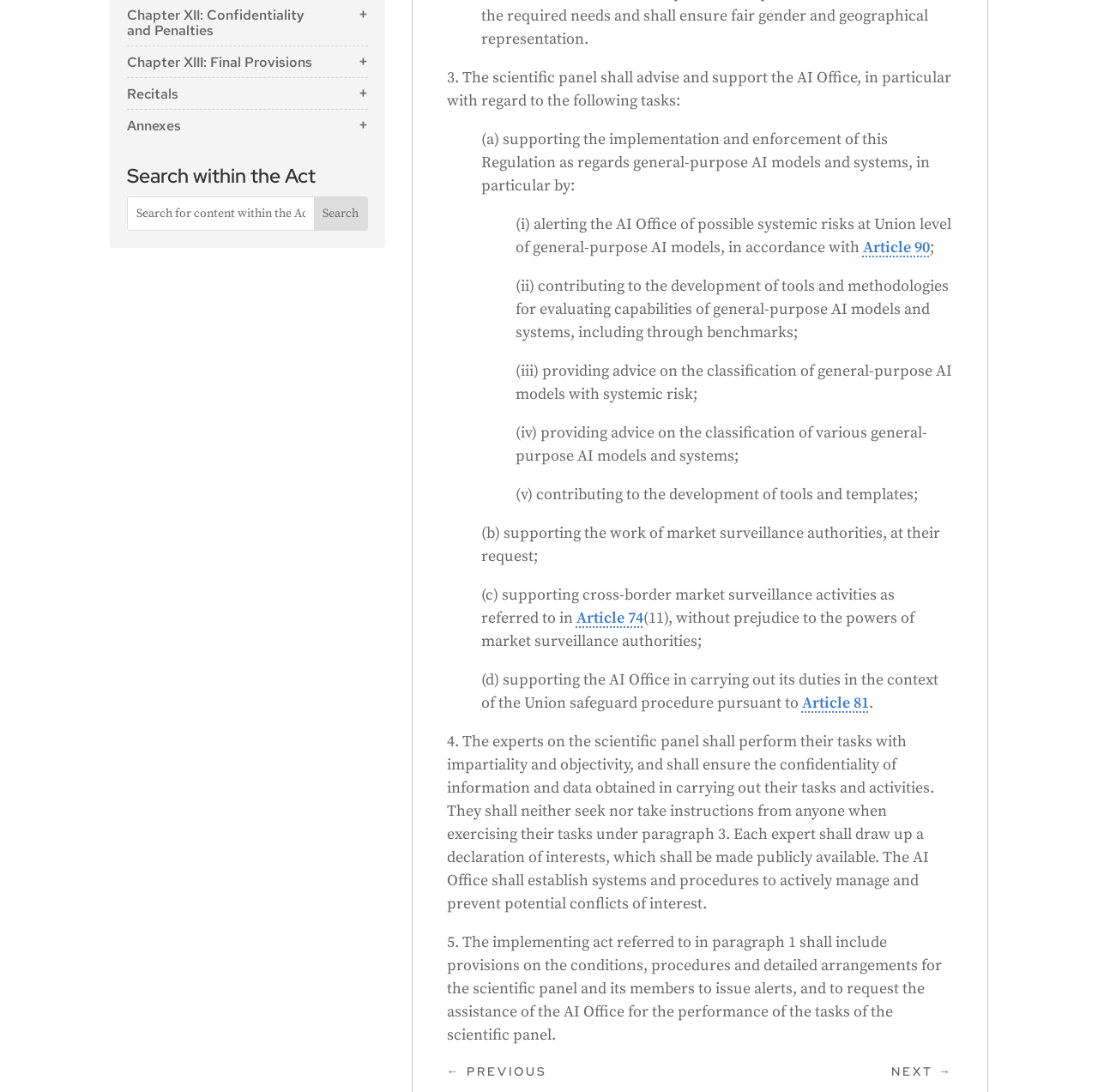Is there a button on the webpage? Analyze the screenshot and reply with just one word or a short phrase.

Yes